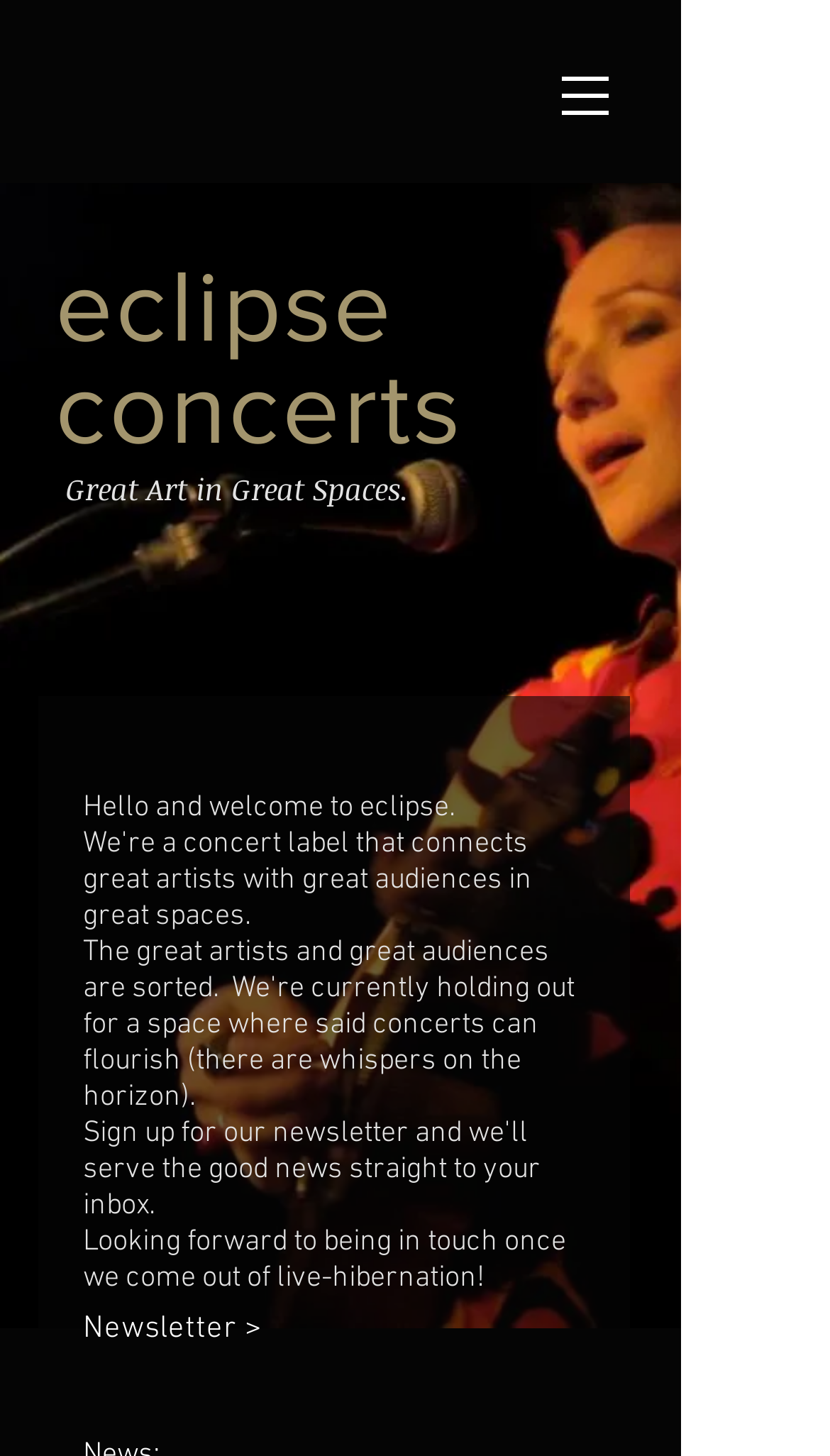What is the name of the website?
Give a one-word or short-phrase answer derived from the screenshot.

eclipse